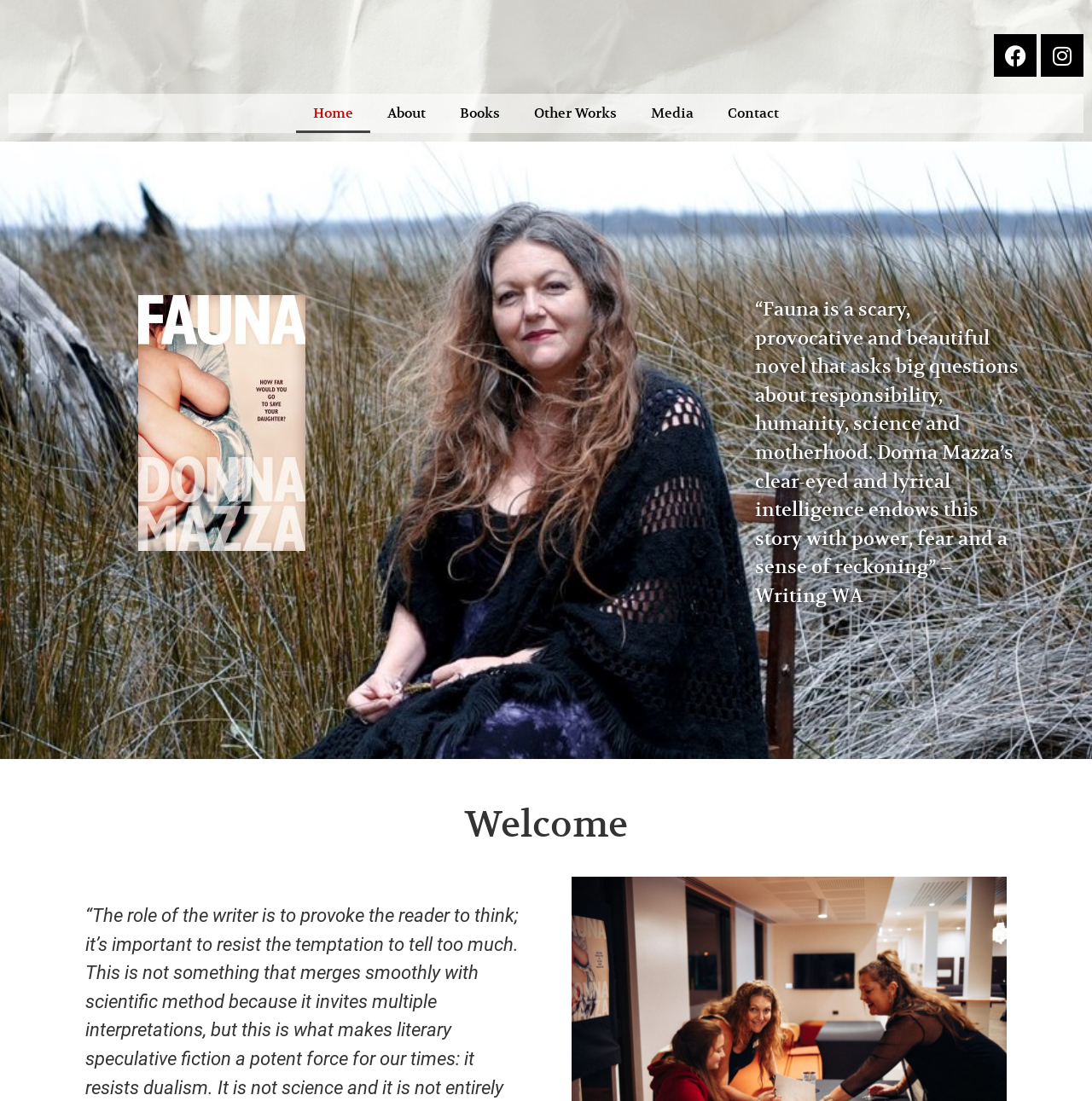Please identify the bounding box coordinates of the clickable region that I should interact with to perform the following instruction: "Contact the author". The coordinates should be expressed as four float numbers between 0 and 1, i.e., [left, top, right, bottom].

[0.651, 0.085, 0.729, 0.121]